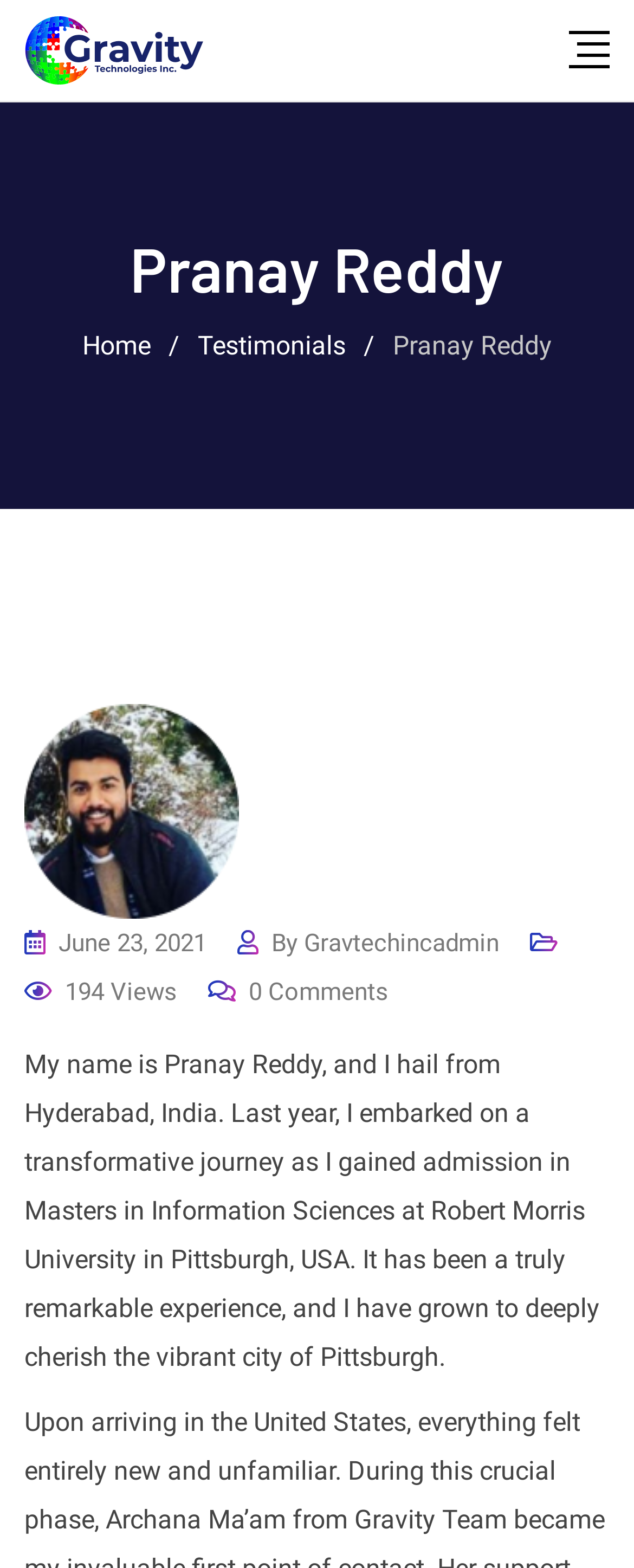Please give a concise answer to this question using a single word or phrase: 
What is the name of the university?

Robert Morris University